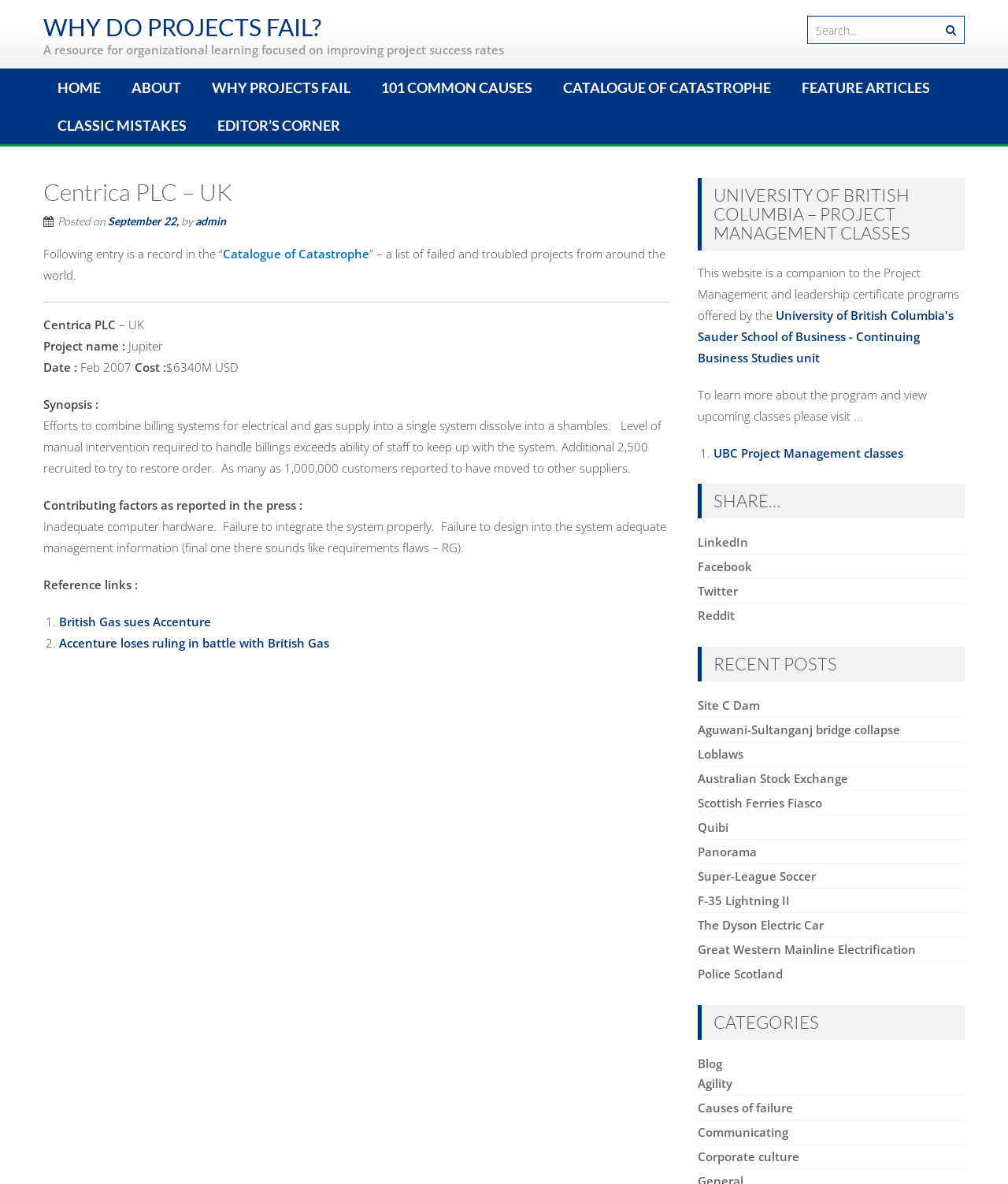Please predict the bounding box coordinates of the element's region where a click is necessary to complete the following instruction: "Click on TV & Videos". The coordinates should be represented by four float numbers between 0 and 1, i.e., [left, top, right, bottom].

None